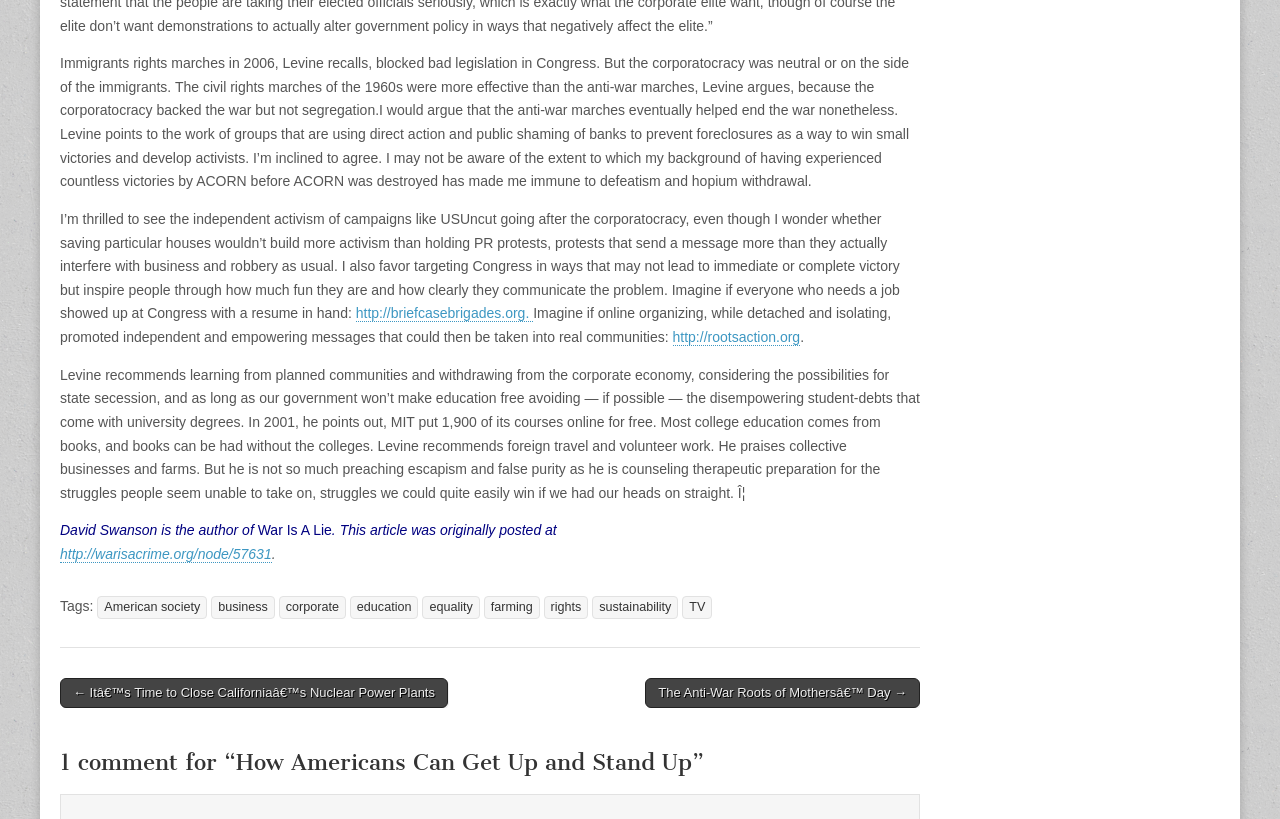Find the bounding box coordinates for the area that must be clicked to perform this action: "Go to the next post".

[0.504, 0.828, 0.719, 0.864]